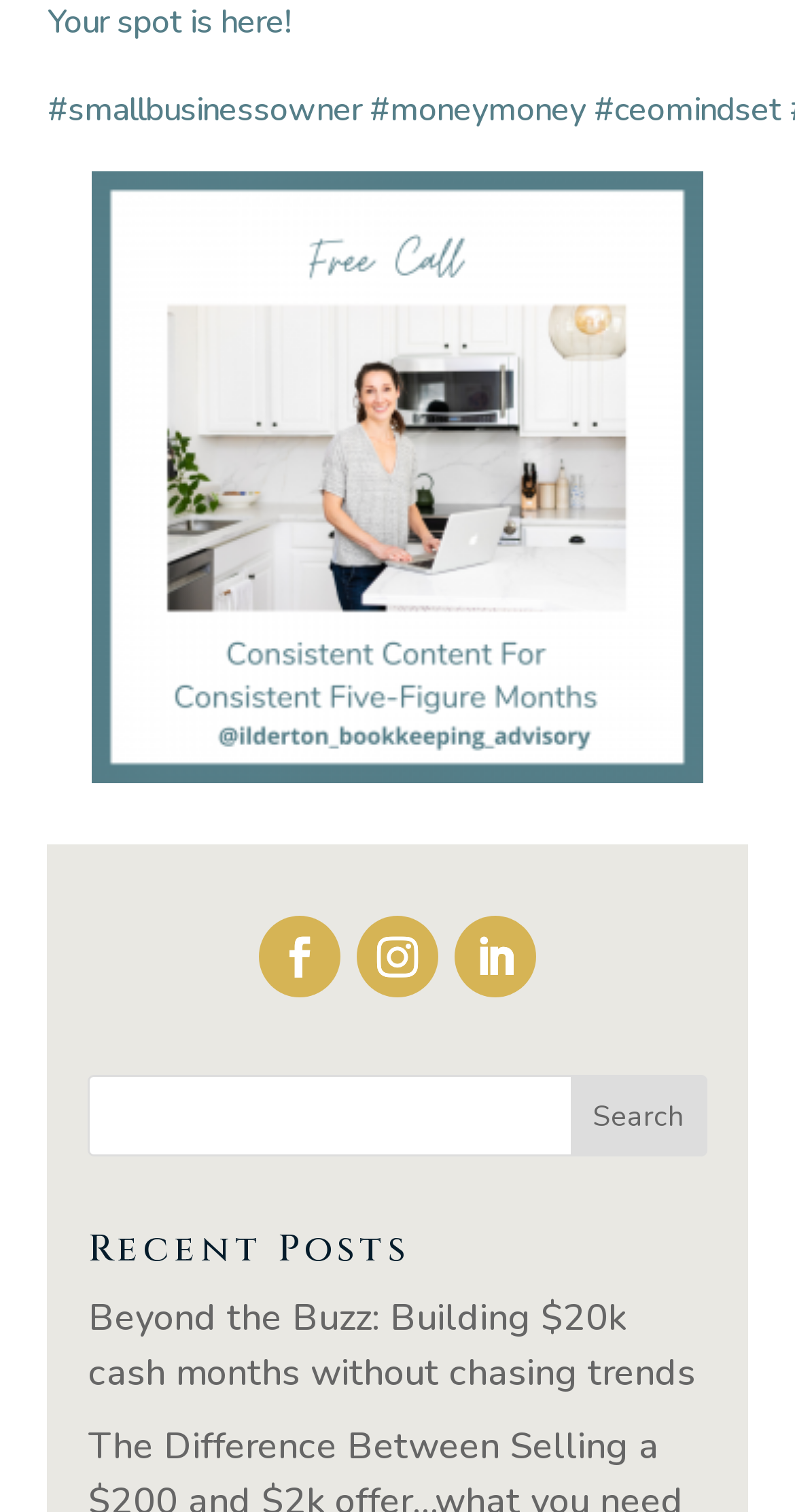Identify the bounding box coordinates of the element to click to follow this instruction: 'Visit the small business owner page'. Ensure the coordinates are four float values between 0 and 1, provided as [left, top, right, bottom].

[0.06, 0.058, 0.455, 0.087]